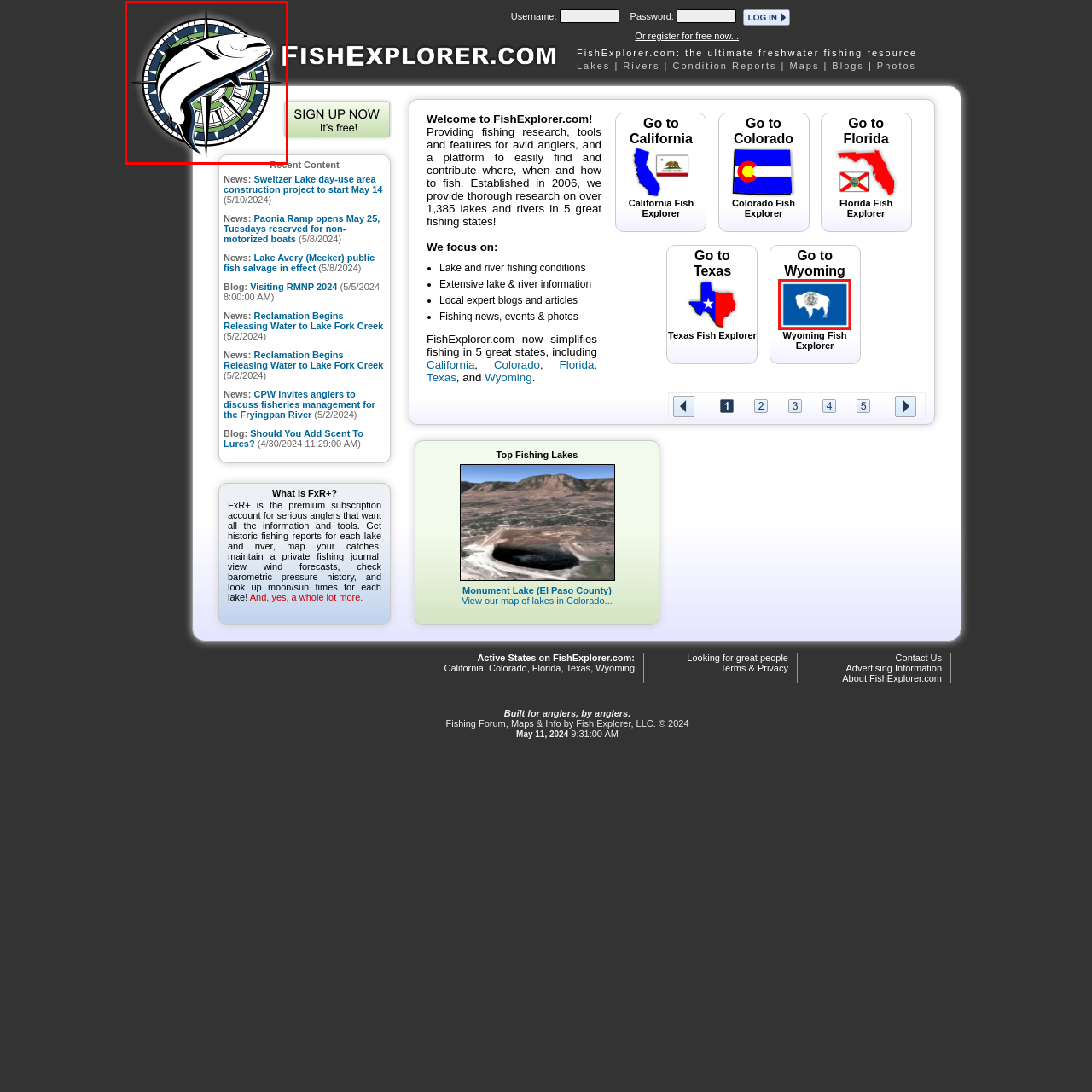Detail the contents of the image within the red outline in an elaborate manner.

The image features the logo of FishExplorer.com, presented as a stylized illustration of a fish prominently centered within a circular compass design. The fish, rendered in a sleek silhouette, is colored white and contrasts sharply against the rich background. The compass is detailed with green and blue accents, symbolizing navigation and exploration, fitting for a website dedicated to freshwater fishing resources. This logo encapsulates the essence of fishing expeditions and the wealth of information offered by FishExplorer.com, aimed at helping anglers discover ideal fishing locations and conditions.